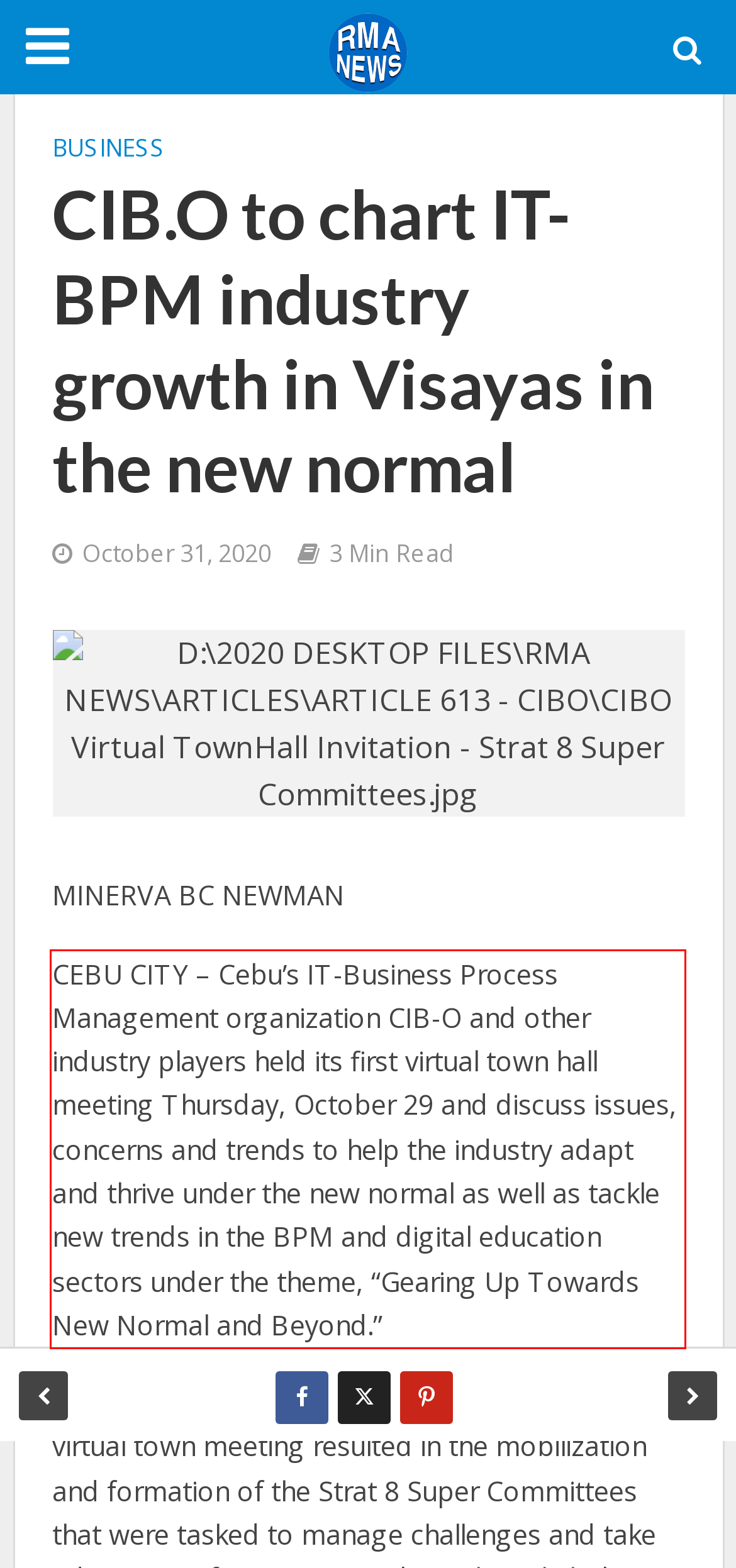Your task is to recognize and extract the text content from the UI element enclosed in the red bounding box on the webpage screenshot.

CEBU CITY – Cebu’s IT-Business Process Management organization CIB-O and other industry players held its first virtual town hall meeting Thursday, October 29 and discuss issues, concerns and trends to help the industry adapt and thrive under the new normal as well as tackle new trends in the BPM and digital education sectors under the theme, “Gearing Up Towards New Normal and Beyond.”